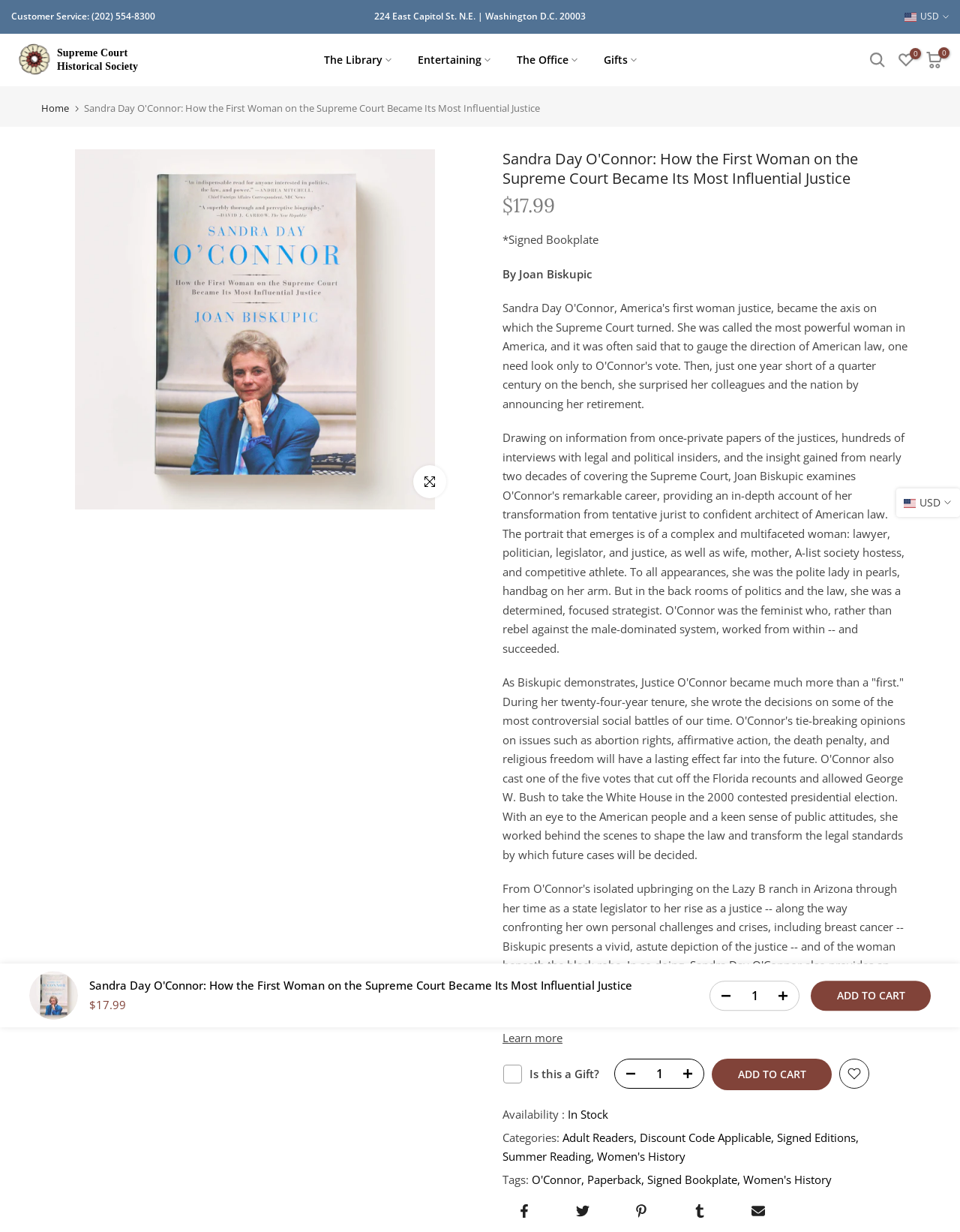Identify the bounding box for the UI element described as: "input value="1" name="quantity" value="1"". Ensure the coordinates are four float numbers between 0 and 1, formatted as [left, top, right, bottom].

[0.772, 0.796, 0.8, 0.82]